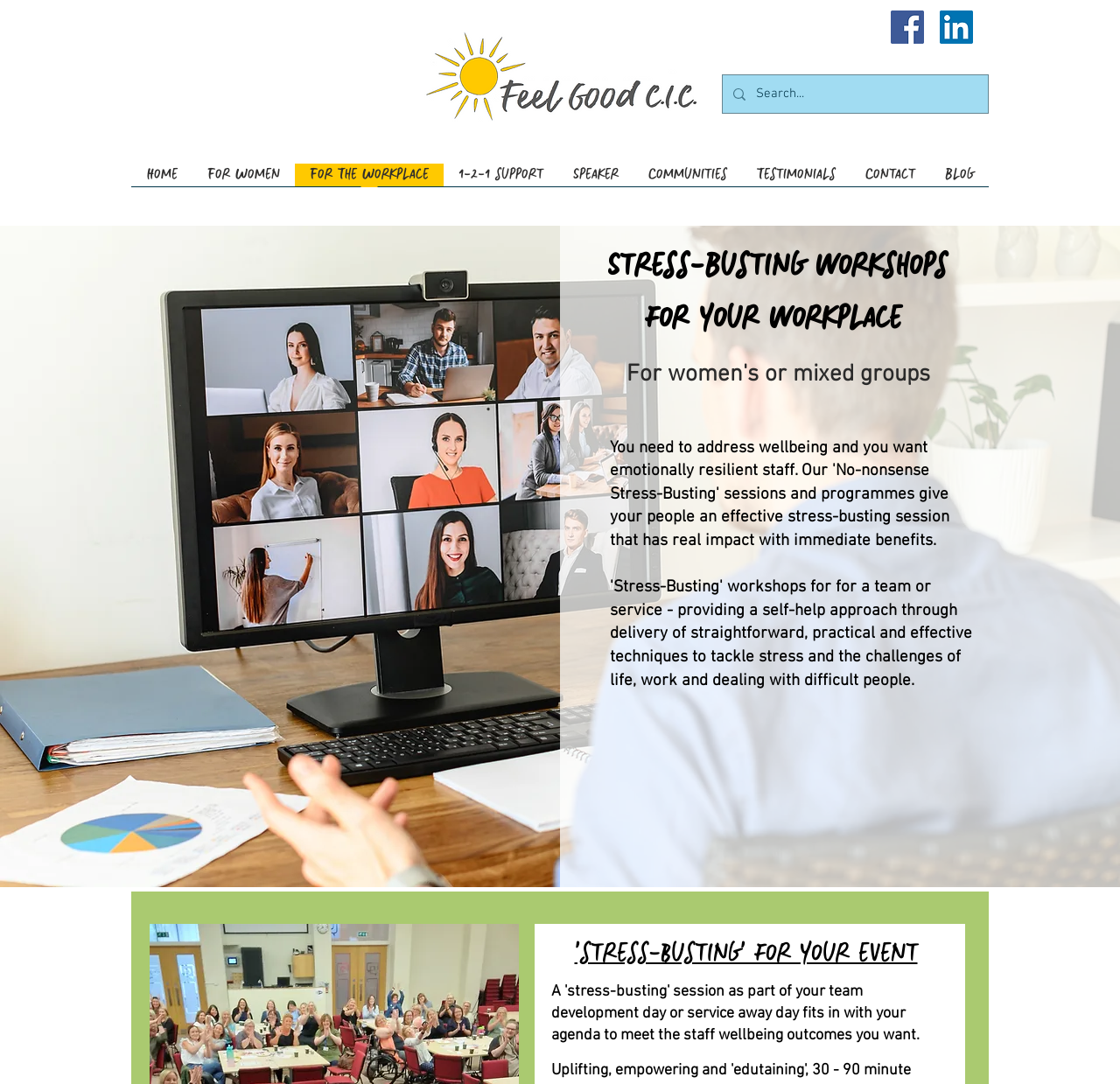Show the bounding box coordinates for the HTML element described as: "Kitchen tools".

None